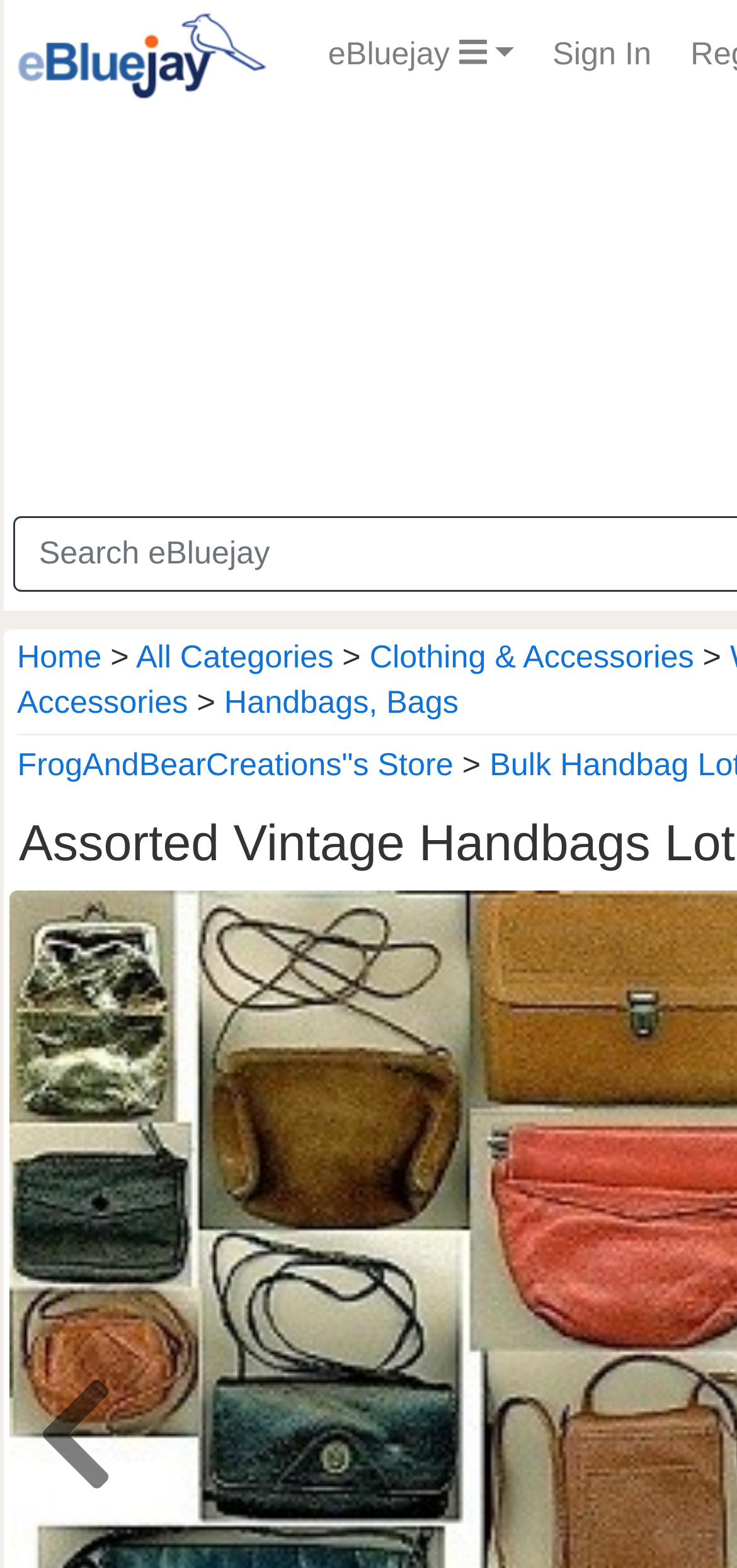What is the current page of the user?
Please provide a comprehensive answer based on the details in the screenshot.

I found the answer by looking at the top-right corner of the webpage, where there is a link with the text 'Sign In (current)'. The '(current)' part suggests that the user is currently on the sign-in page.